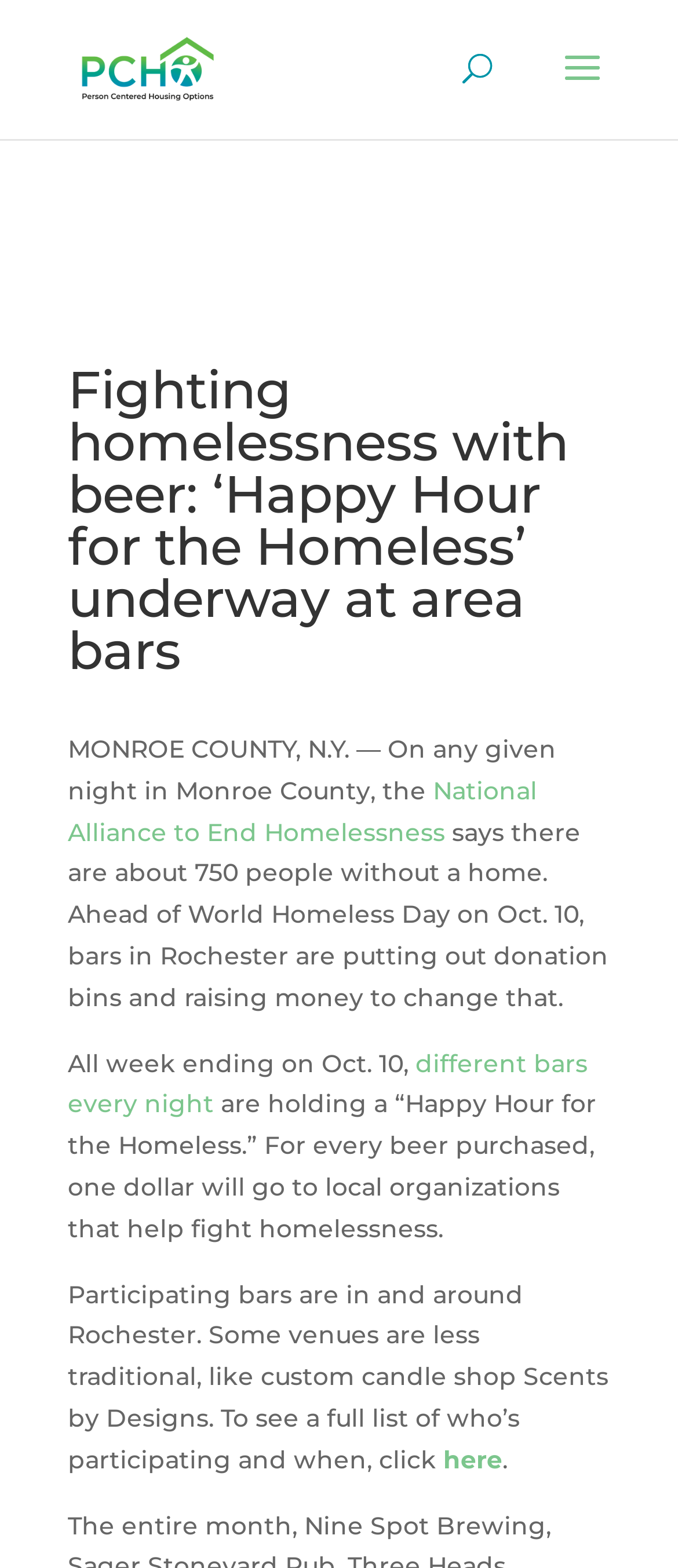What is the date of PCHO’s Annual Summer Garden Party?
Craft a detailed and extensive response to the question.

I found the answer by looking at the StaticText element with the text 'PCHO’s Annual Summer Garden Party Presented by Andy Nahas is 06-27-2024'.